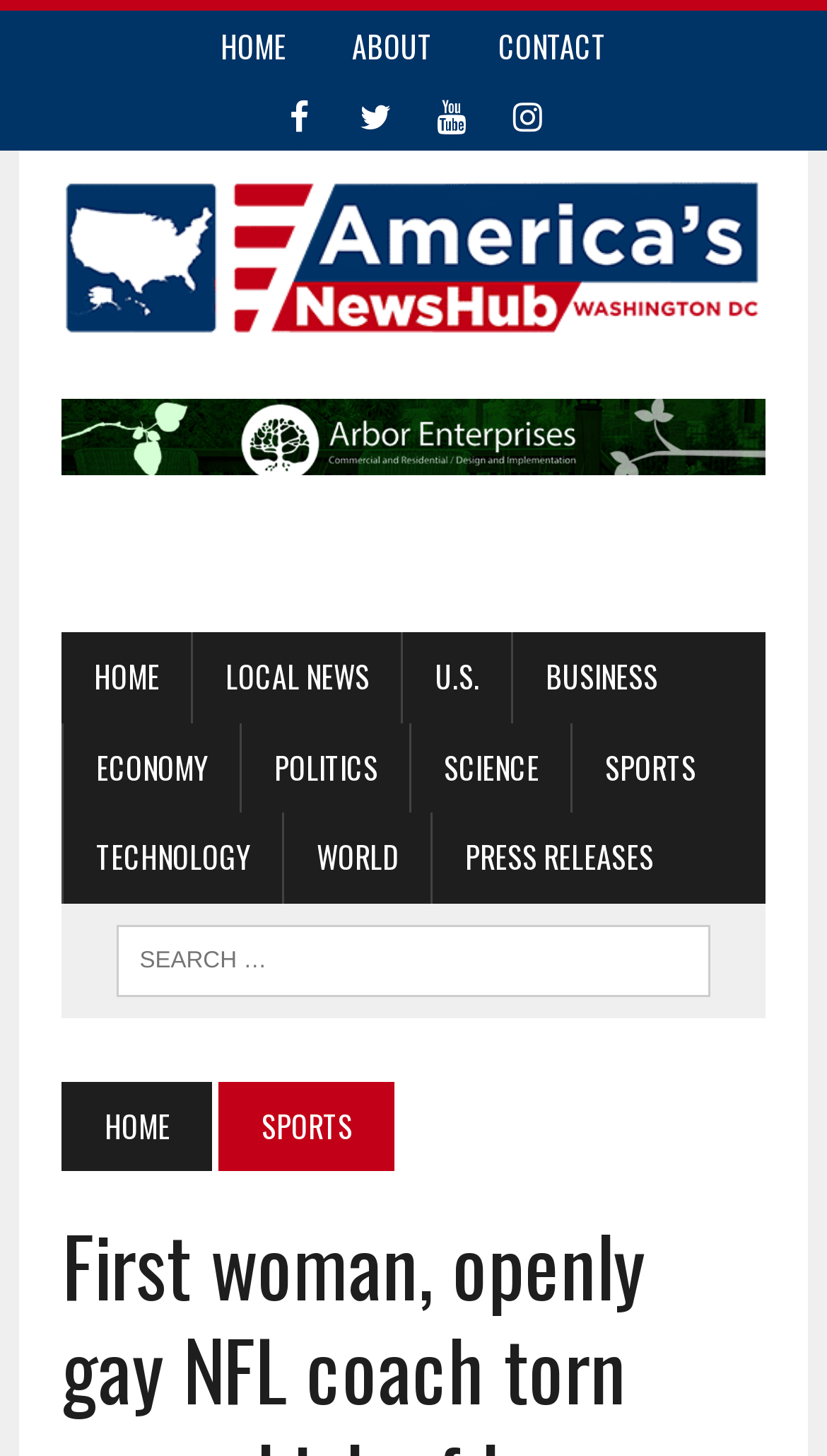Identify the bounding box coordinates of the clickable region to carry out the given instruction: "check Facebook page".

[0.321, 0.061, 0.403, 0.092]